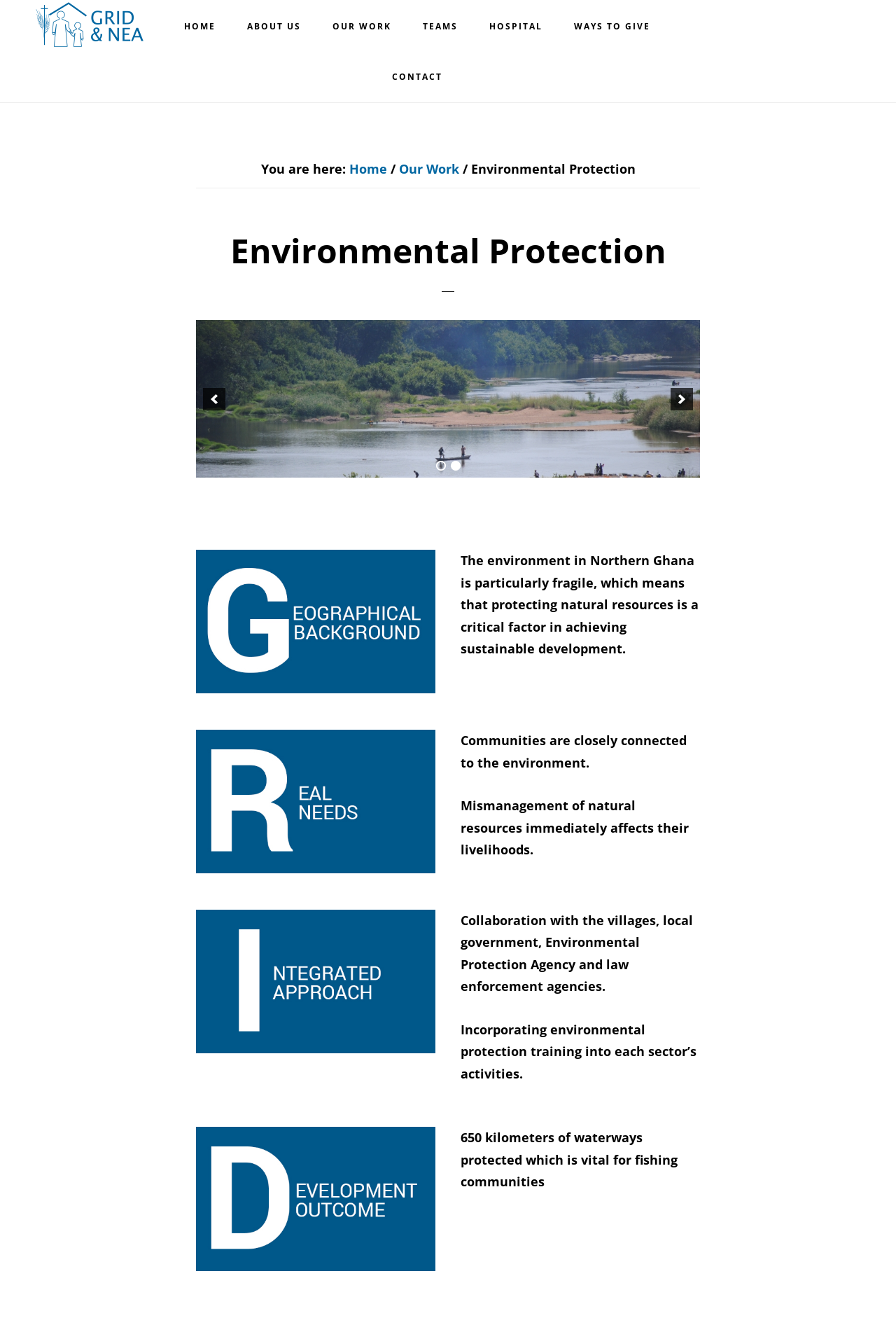Please find the bounding box coordinates of the element that needs to be clicked to perform the following instruction: "View 'Business' tag". The bounding box coordinates should be four float numbers between 0 and 1, represented as [left, top, right, bottom].

None